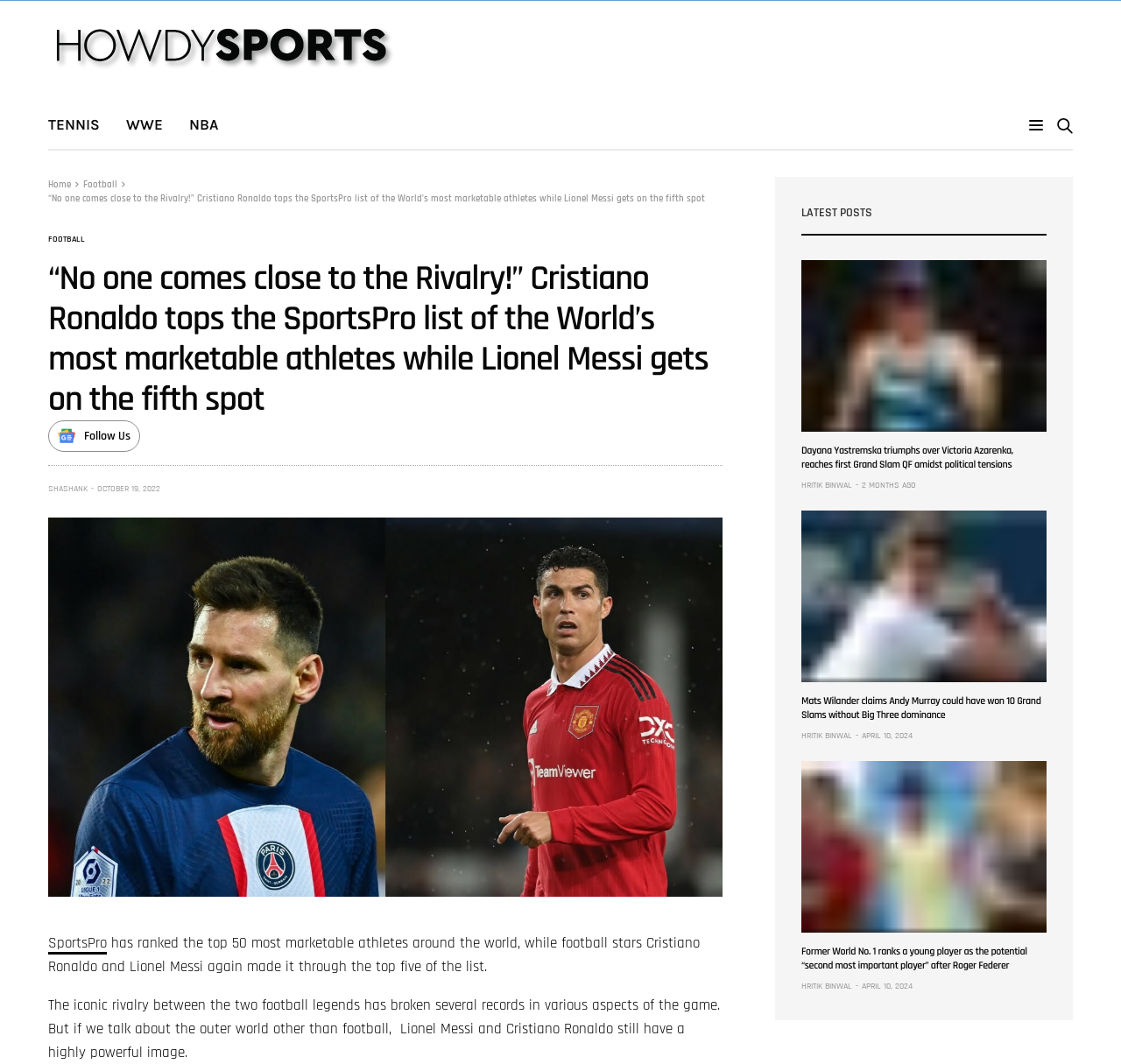Carefully examine the image and provide an in-depth answer to the question: What is the title of the first latest post?

The first latest post has a heading that says 'Dayana Yastremska triumphs over Victoria Azarenka, reaches first Grand Slam QF amidst political tensions', which is the title of the post.